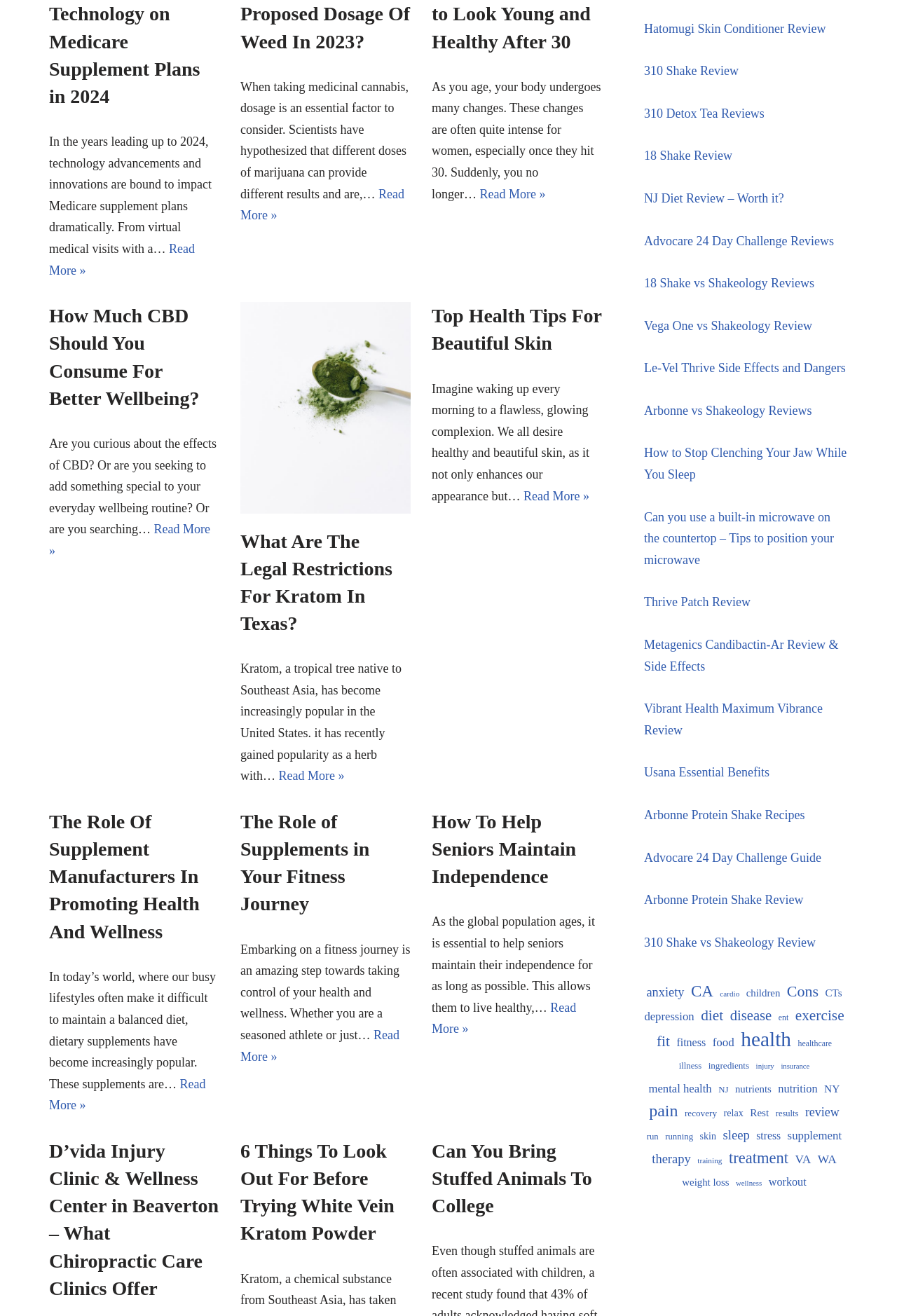Identify the bounding box coordinates of the HTML element based on this description: "Vibrant Health Maximum Vibrance Review".

[0.718, 0.533, 0.917, 0.56]